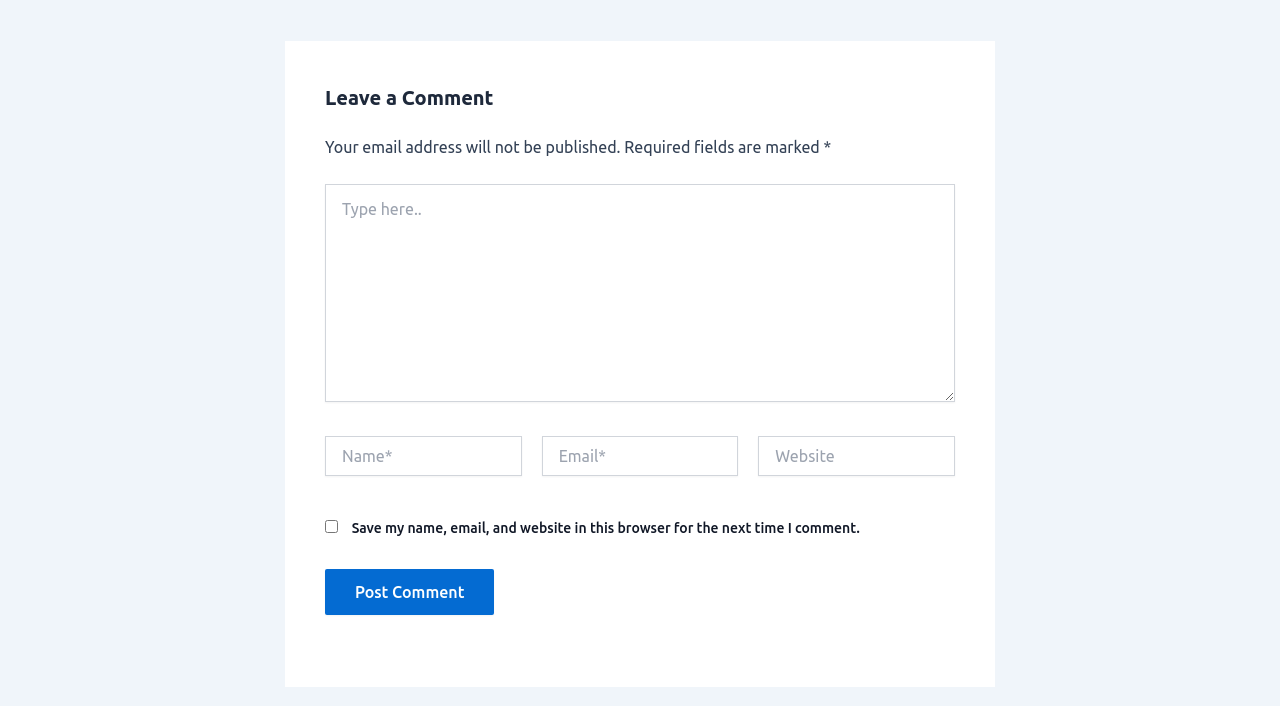Using the format (top-left x, top-left y, bottom-right x, bottom-right y), and given the element description, identify the bounding box coordinates within the screenshot: name="submit" value="Post Comment"

[0.254, 0.806, 0.386, 0.871]